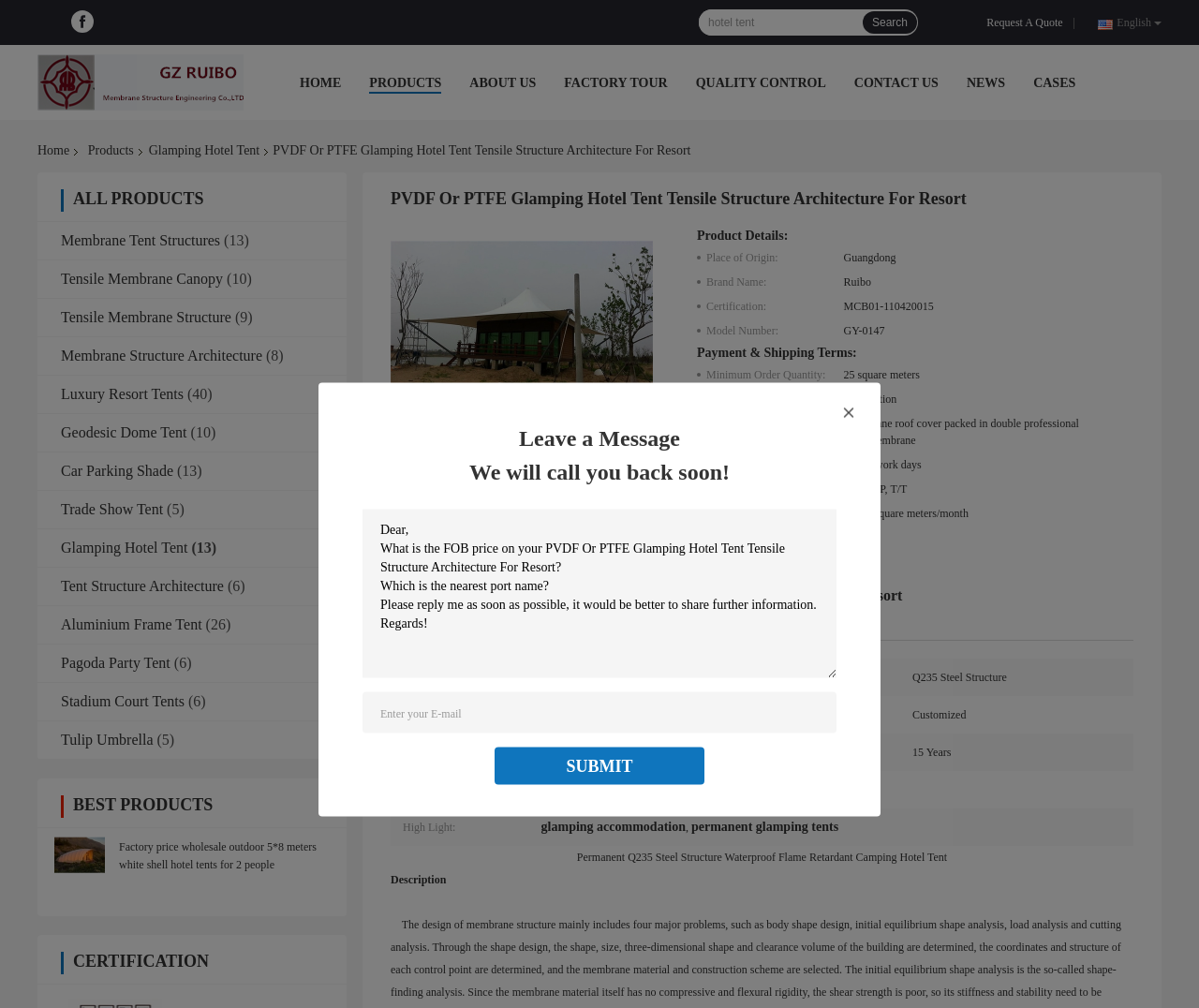Find the bounding box coordinates of the clickable region needed to perform the following instruction: "Search for hotel tent". The coordinates should be provided as four float numbers between 0 and 1, i.e., [left, top, right, bottom].

[0.583, 0.009, 0.72, 0.035]